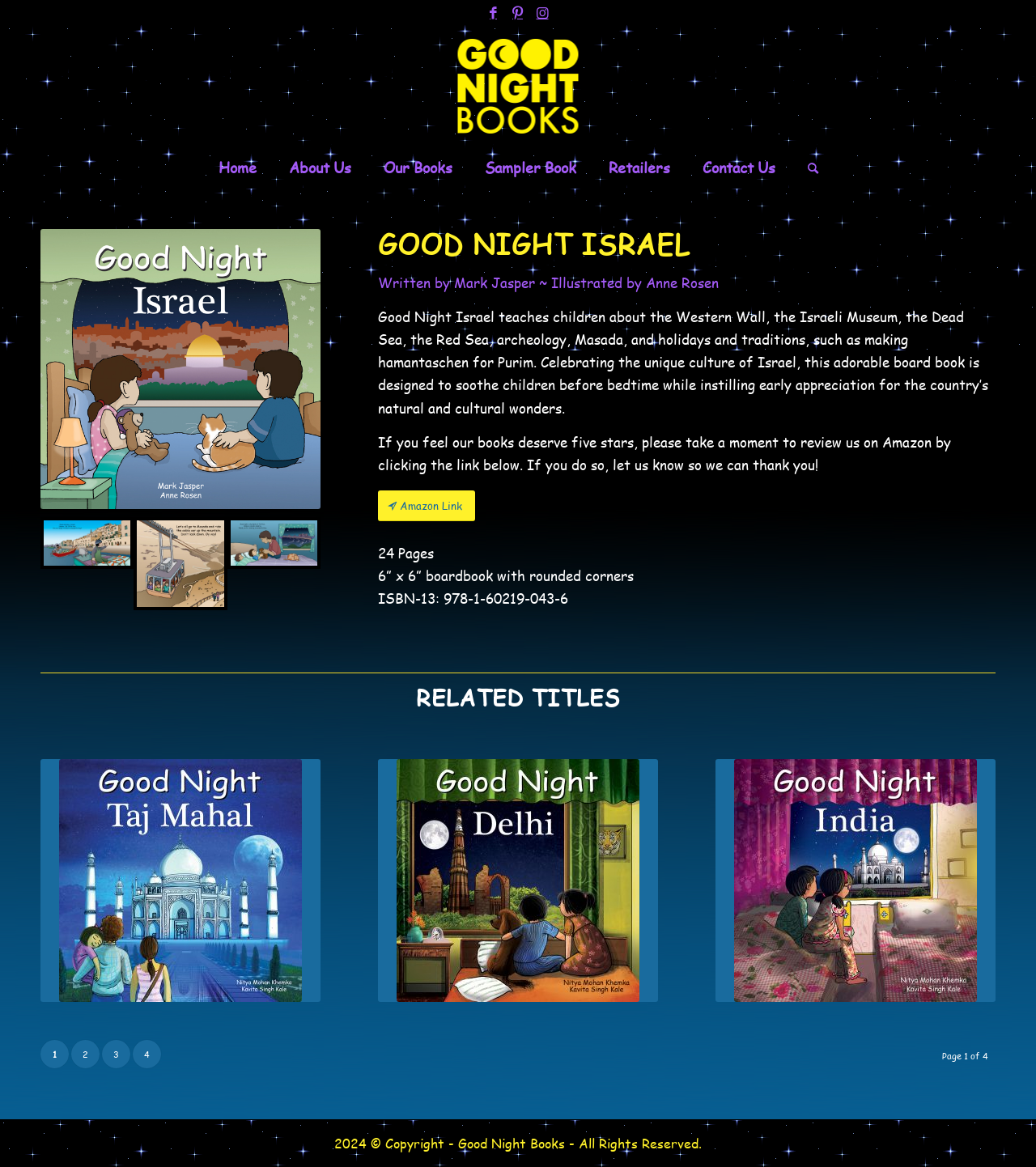Answer briefly with one word or phrase:
How many related titles are shown?

3